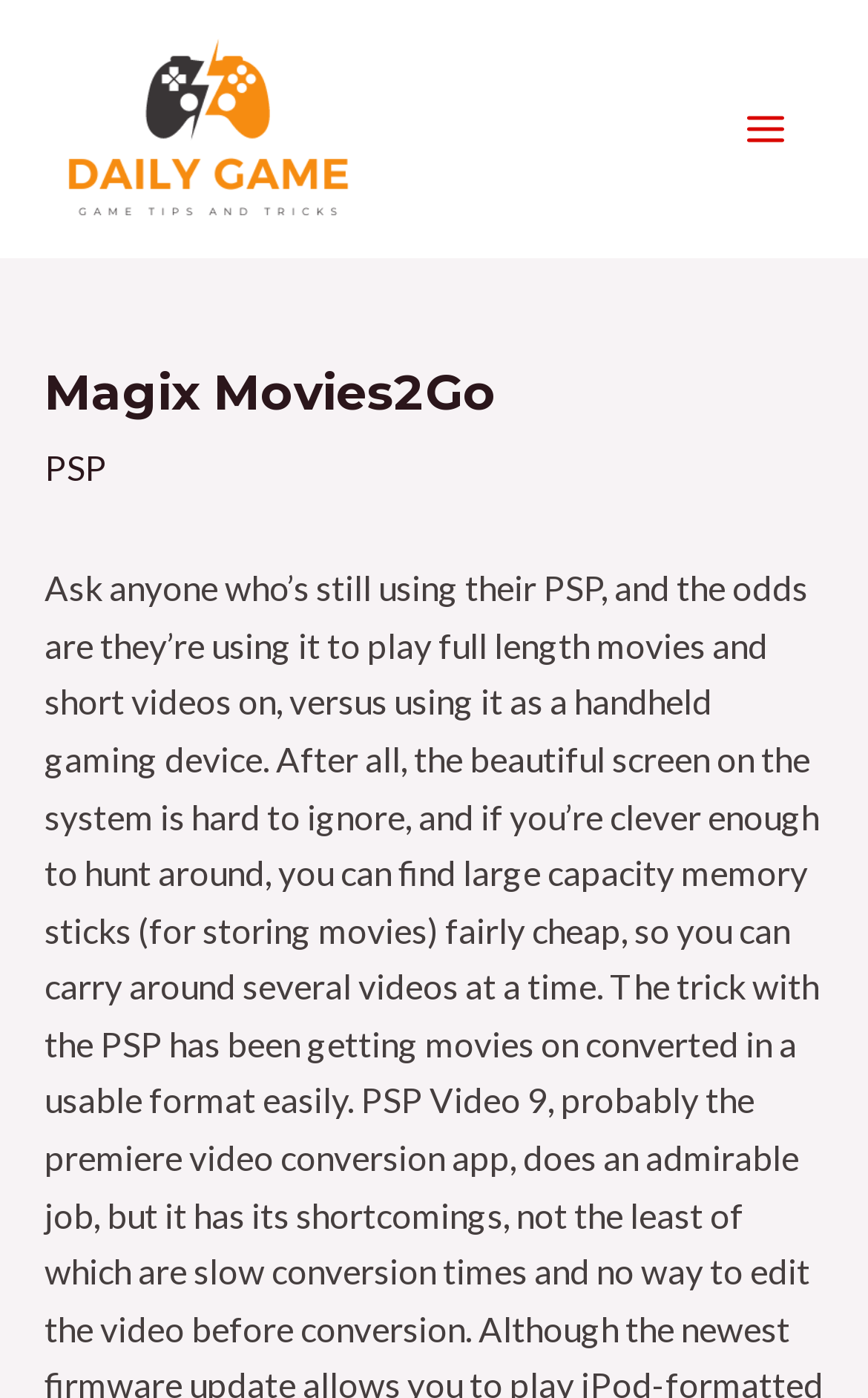What is the PSP link related to?
Based on the image, answer the question in a detailed manner.

The PSP link is located below the header of the webpage, with a bounding box coordinate of [0.051, 0.32, 0.123, 0.348]. It is related to Magix Movies2Go, which is the title of the webpage.